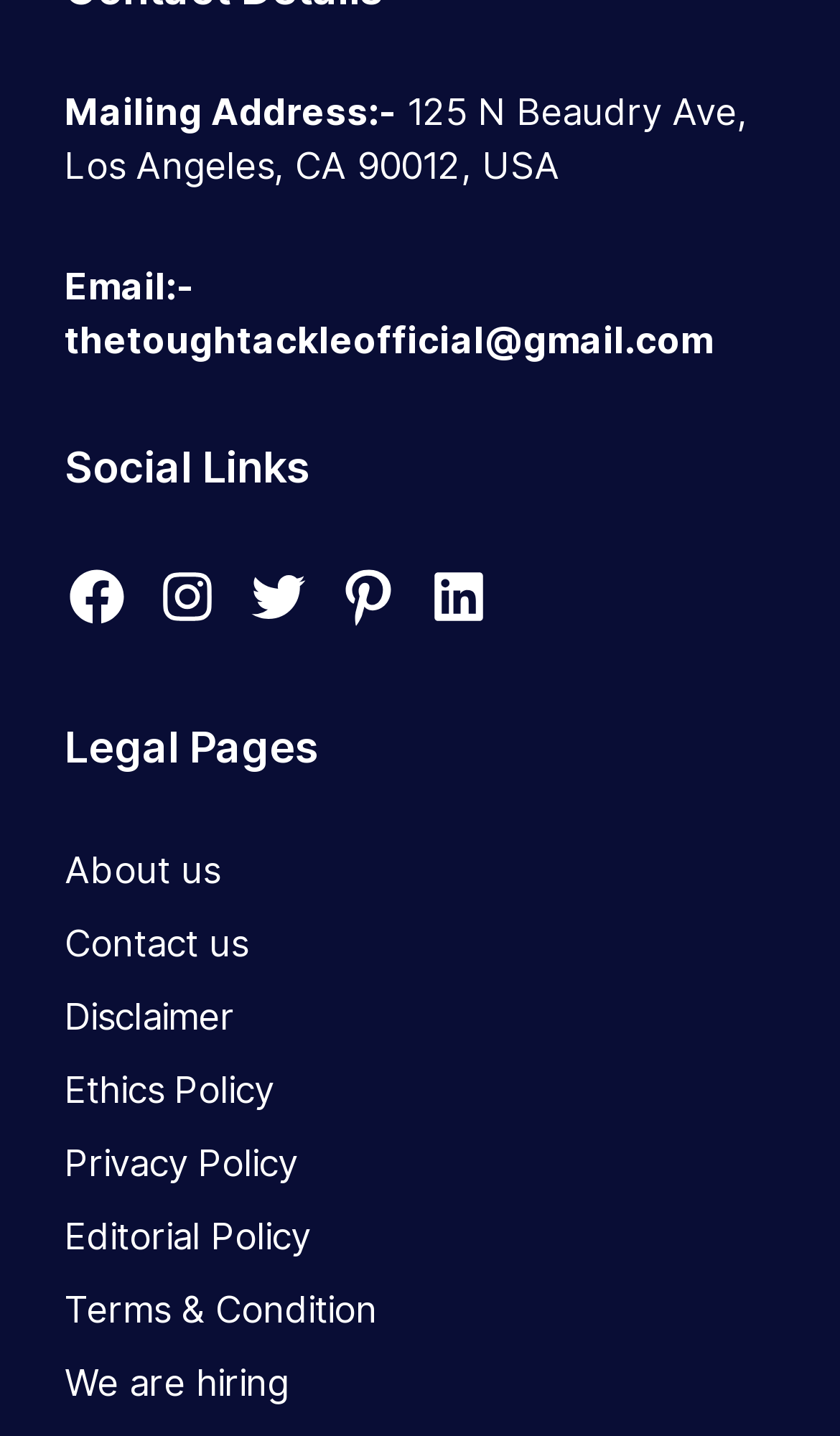Predict the bounding box coordinates of the area that should be clicked to accomplish the following instruction: "Read about us". The bounding box coordinates should consist of four float numbers between 0 and 1, i.e., [left, top, right, bottom].

[0.077, 0.591, 0.262, 0.621]